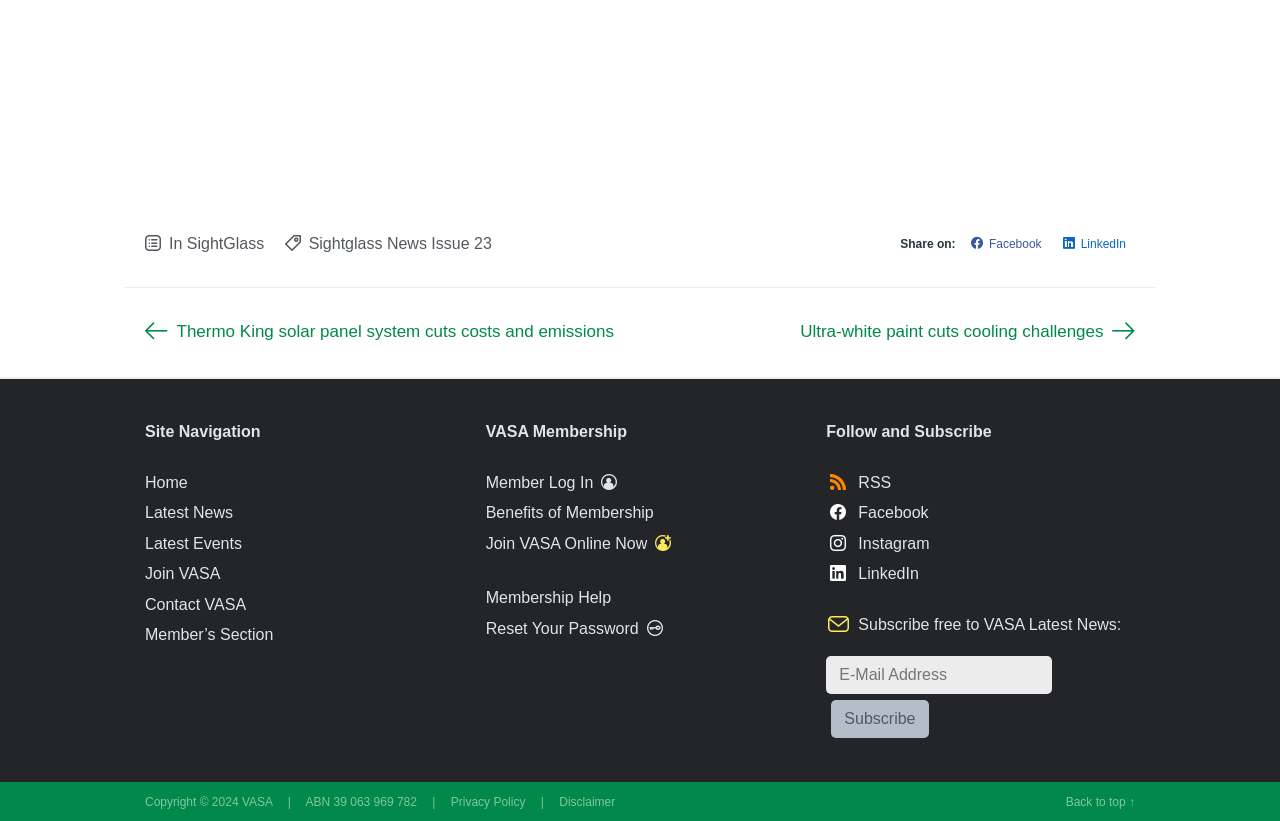From the image, can you give a detailed response to the question below:
What is the title of the latest news article?

The latest news article is listed under the 'Posts' navigation, and its title is 'Thermo King solar panel system cuts costs and emissions'.